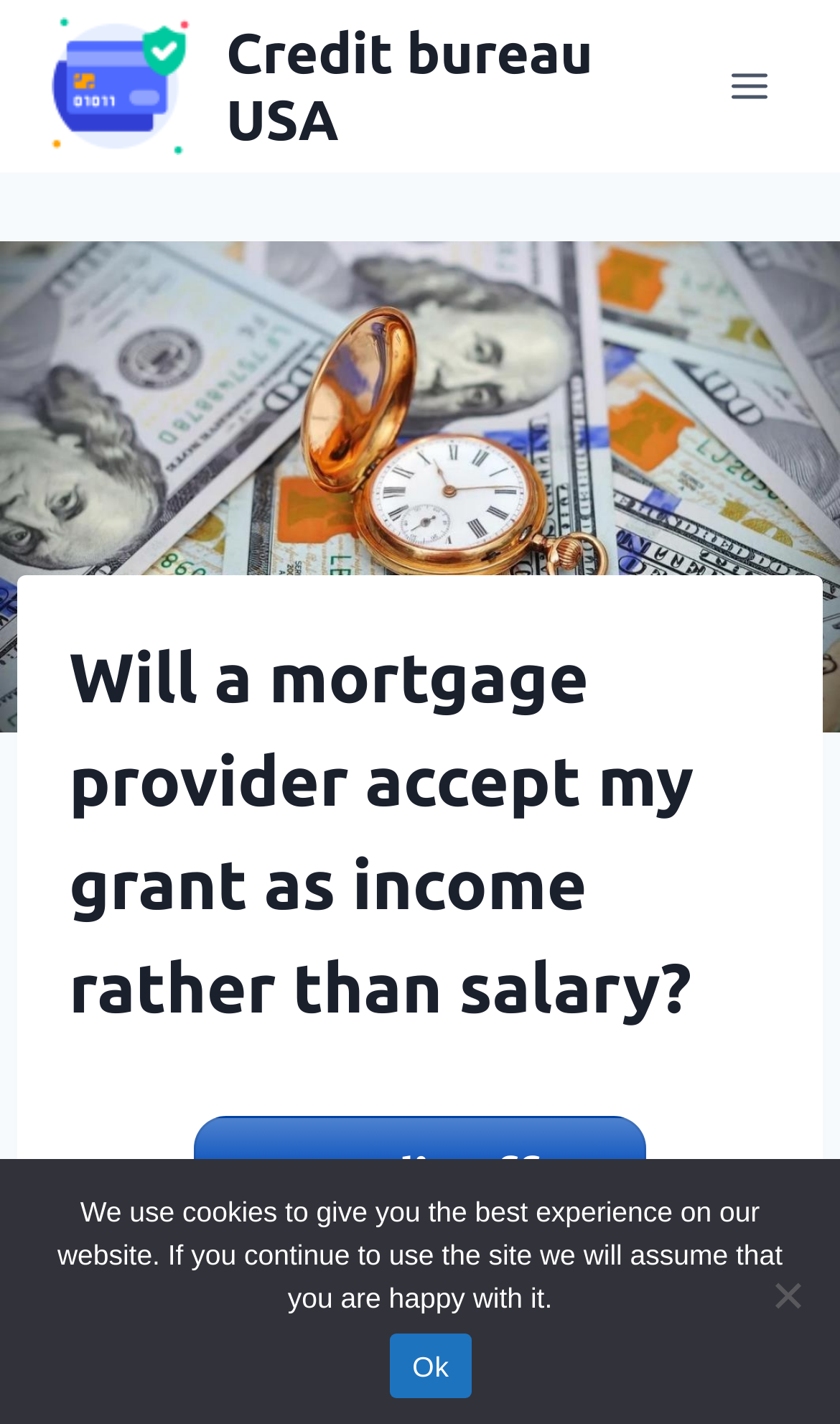How many menu items are visible?
Give a single word or phrase answer based on the content of the image.

1